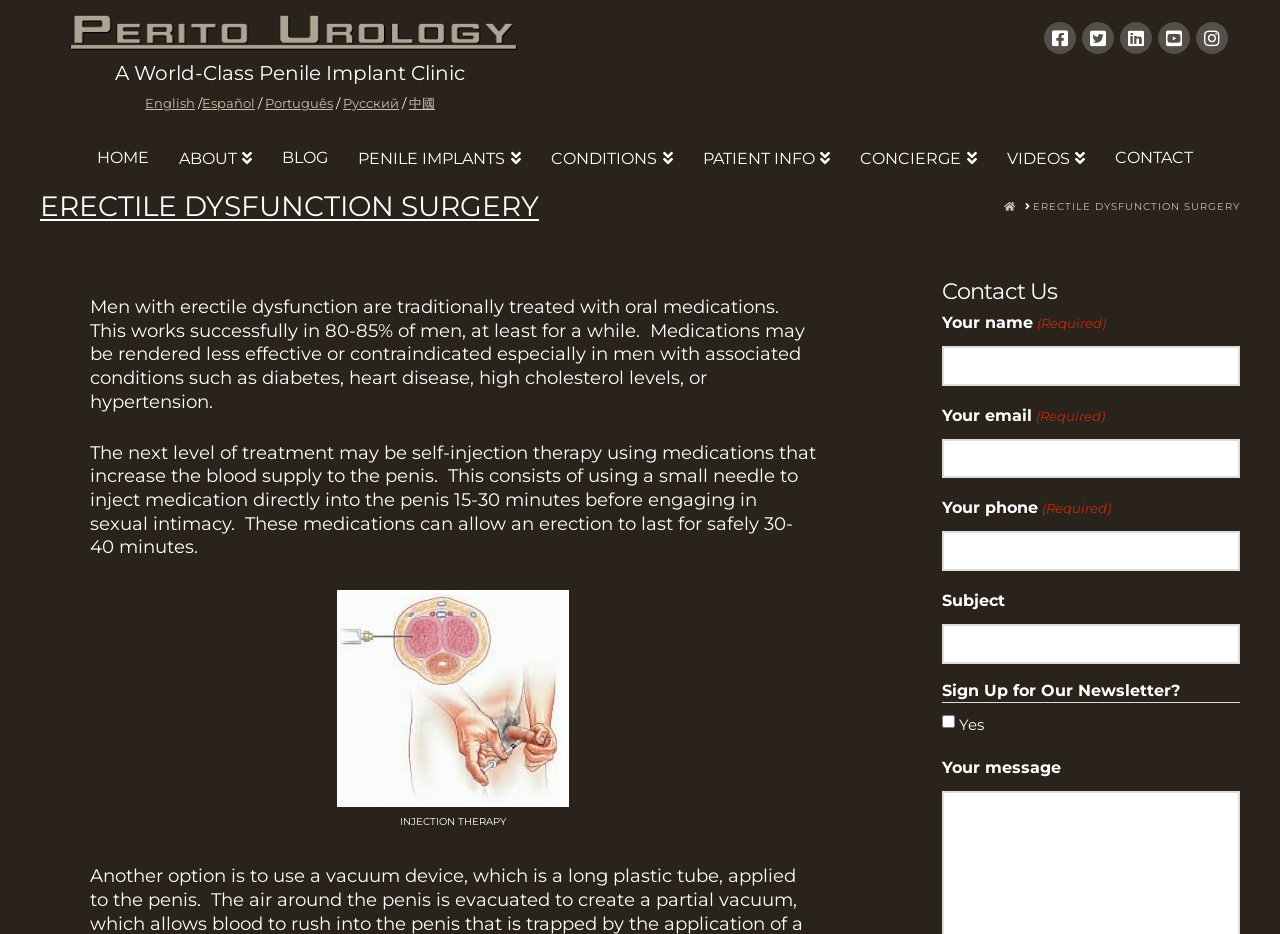Describe every aspect of the webpage comprehensively.

This webpage is about Erectile Dysfunction (ED) treatment, specifically surgical treatment options. At the top, there is a logo image and a heading that reads "A World-Class Penile Implant Clinic". Below this, there are language selection links and social media links. 

The main content area is divided into sections. The first section has a heading "ERECTILE DYSFUNCTION SURGERY" and a breadcrumb navigation menu. The text in this section explains that most men with ED are successfully treated with medication, but surgical treatment is a viable option. It also discusses self-injection therapy as a possible treatment method. There is an image related to injection therapy in this section.

Below this section, there is a contact form with fields for name, email, phone, subject, and message. There is also a checkbox to sign up for a newsletter. 

At the bottom of the page, there are links to other sections of the website, including "HOME", "ABOUT", "BLOG", "PENILE IMPLANTS", "CONDITIONS", "PATIENT INFO", "CONCIERGE", "VIDEOS", and "CONTACT".